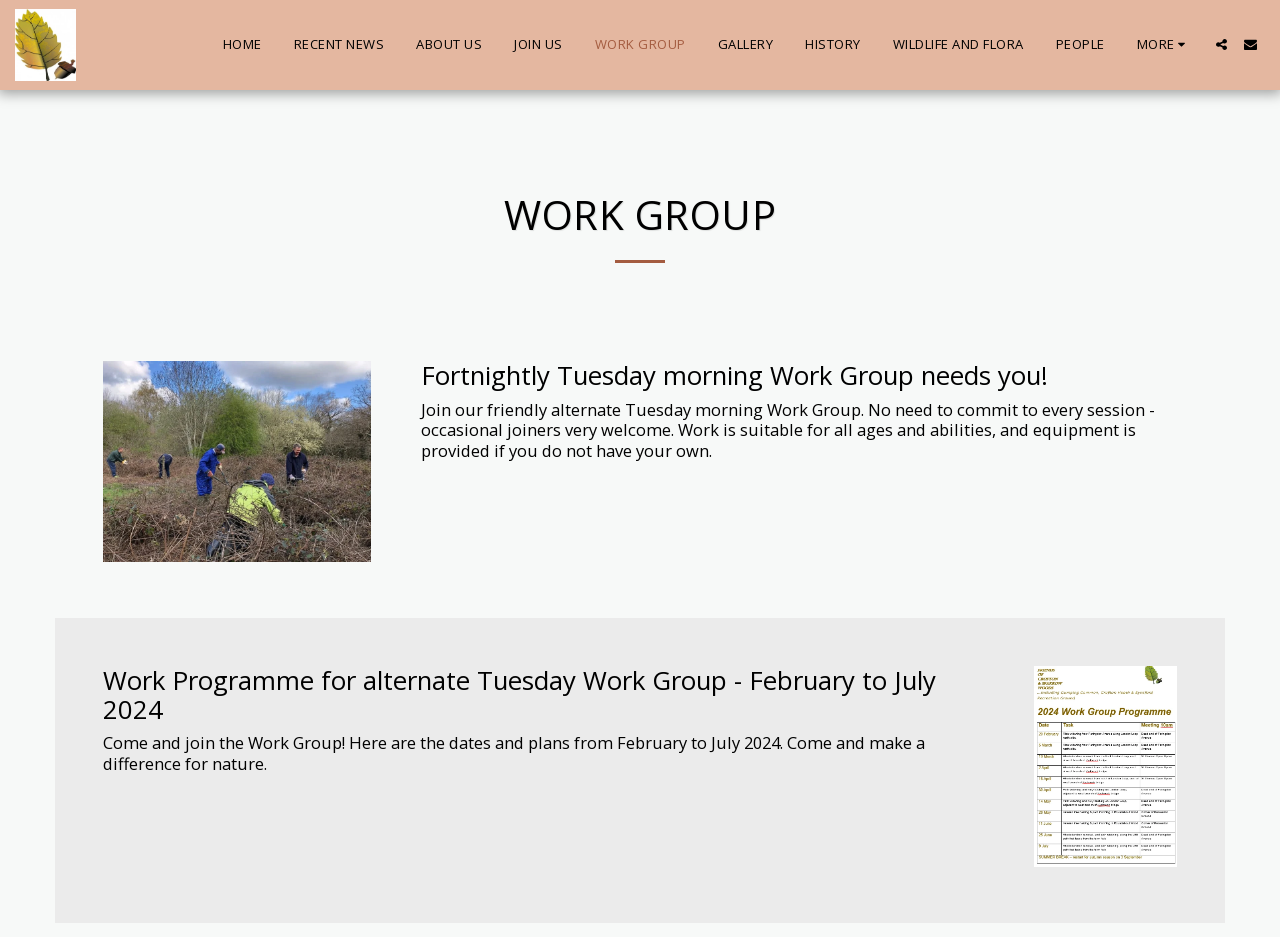What is the frequency of the Tuesday morning Work Group?
Look at the screenshot and respond with a single word or phrase.

Alternate Tuesdays